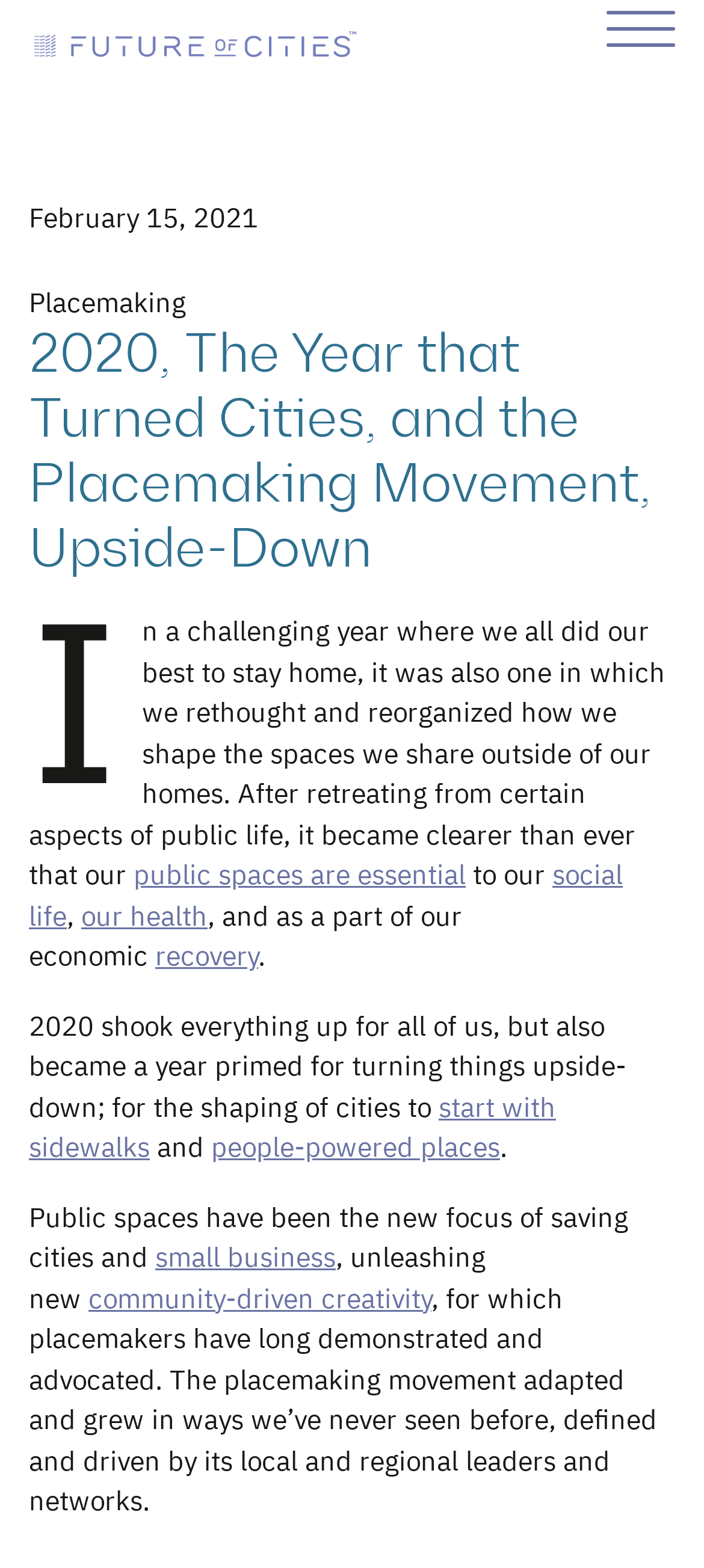Determine the bounding box coordinates for the clickable element to execute this instruction: "Read the article about 2020, The Year that Turned Cities, and the Placemaking Movement, Upside-Down". Provide the coordinates as four float numbers between 0 and 1, i.e., [left, top, right, bottom].

[0.041, 0.206, 0.959, 0.372]